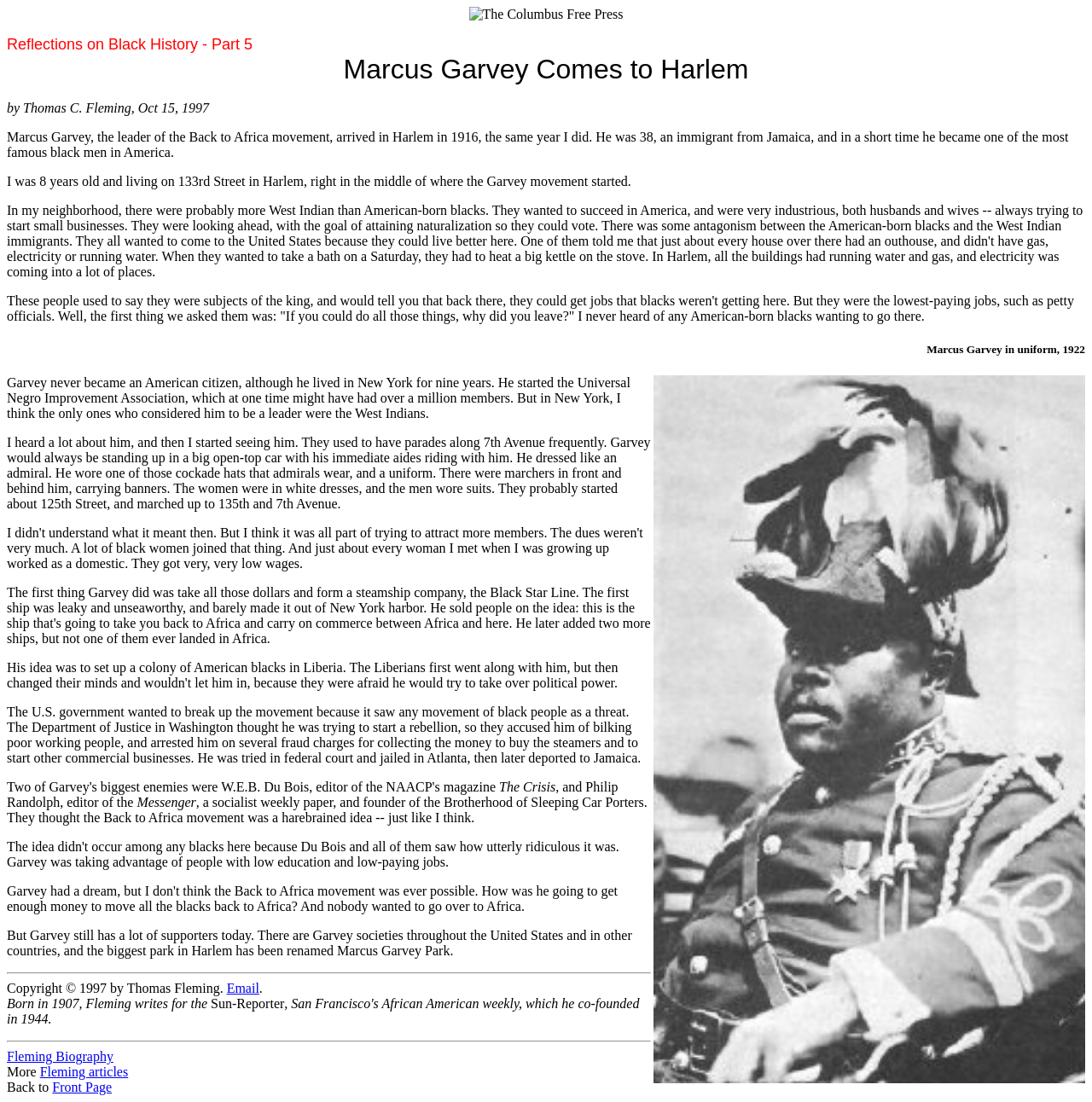Summarize the webpage in an elaborate manner.

The webpage is an article from The Columbus Free Press, titled "Reflections on Black History - Part 5". At the top, there is an image of The Columbus Free Press logo, followed by the title of the article. Below the title, there is a subheading "Marcus Garvey Comes to Harlem" and an author's name "by Thomas C. Fleming, Oct 15, 1997".

The main content of the article is a personal reflection on Marcus Garvey, the leader of the Back to Africa movement, by Thomas C. Fleming. The text is divided into several paragraphs, describing Fleming's personal experience with Garvey's movement in Harlem in 1916. There is also an image of Garvey in uniform, 1922, placed in the middle of the article.

The article continues with Fleming's account of Garvey's life, including his founding of the Universal Negro Improvement Association, his parades along 7th Avenue, and his eventual arrest and deportation. The text also mentions other notable figures, such as Philip Randolph, editor of the Messenger, and their opinions on Garvey's movement.

At the bottom of the page, there is a copyright notice, followed by a horizontal separator. Below the separator, there is a section with links to the author's biography, more articles by the author, and a link to the front page.